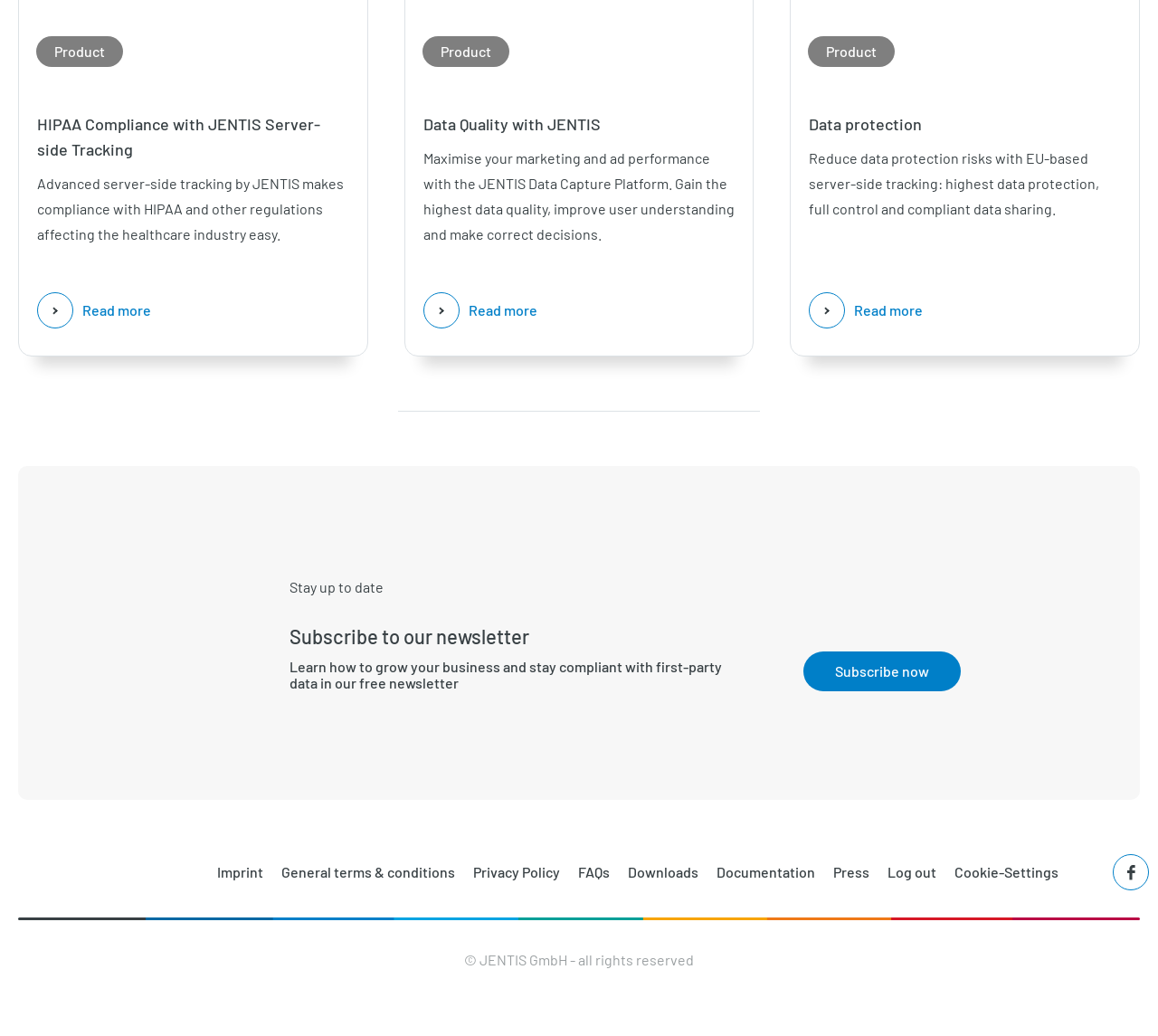Based on the image, please elaborate on the answer to the following question:
What is the copyright information at the bottom of the webpage?

The copyright information at the bottom of the webpage indicates that the content is owned by JENTIS GmbH, with all rights reserved.